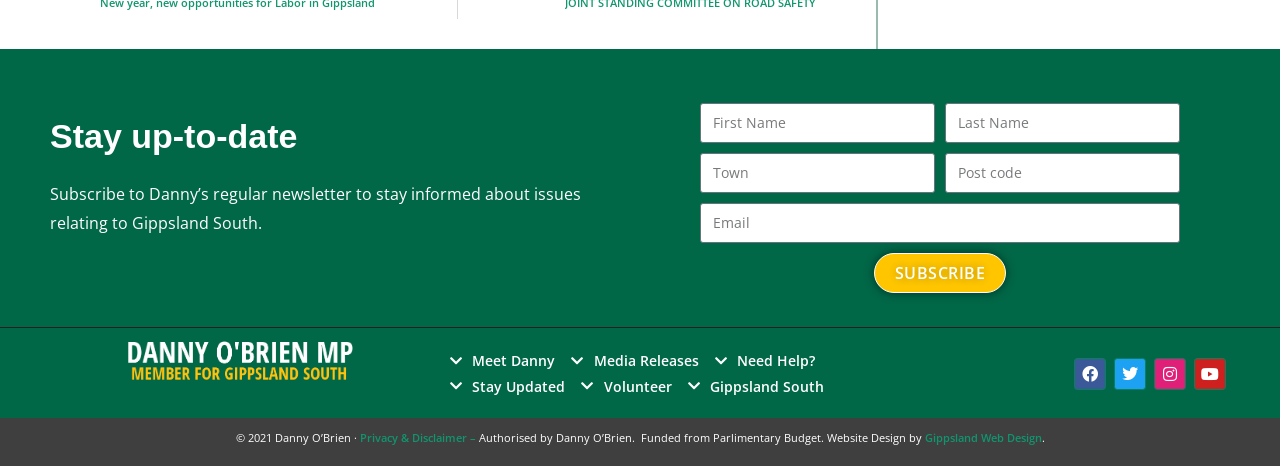Please identify the bounding box coordinates of the area I need to click to accomplish the following instruction: "Enter first name".

[0.547, 0.221, 0.73, 0.307]